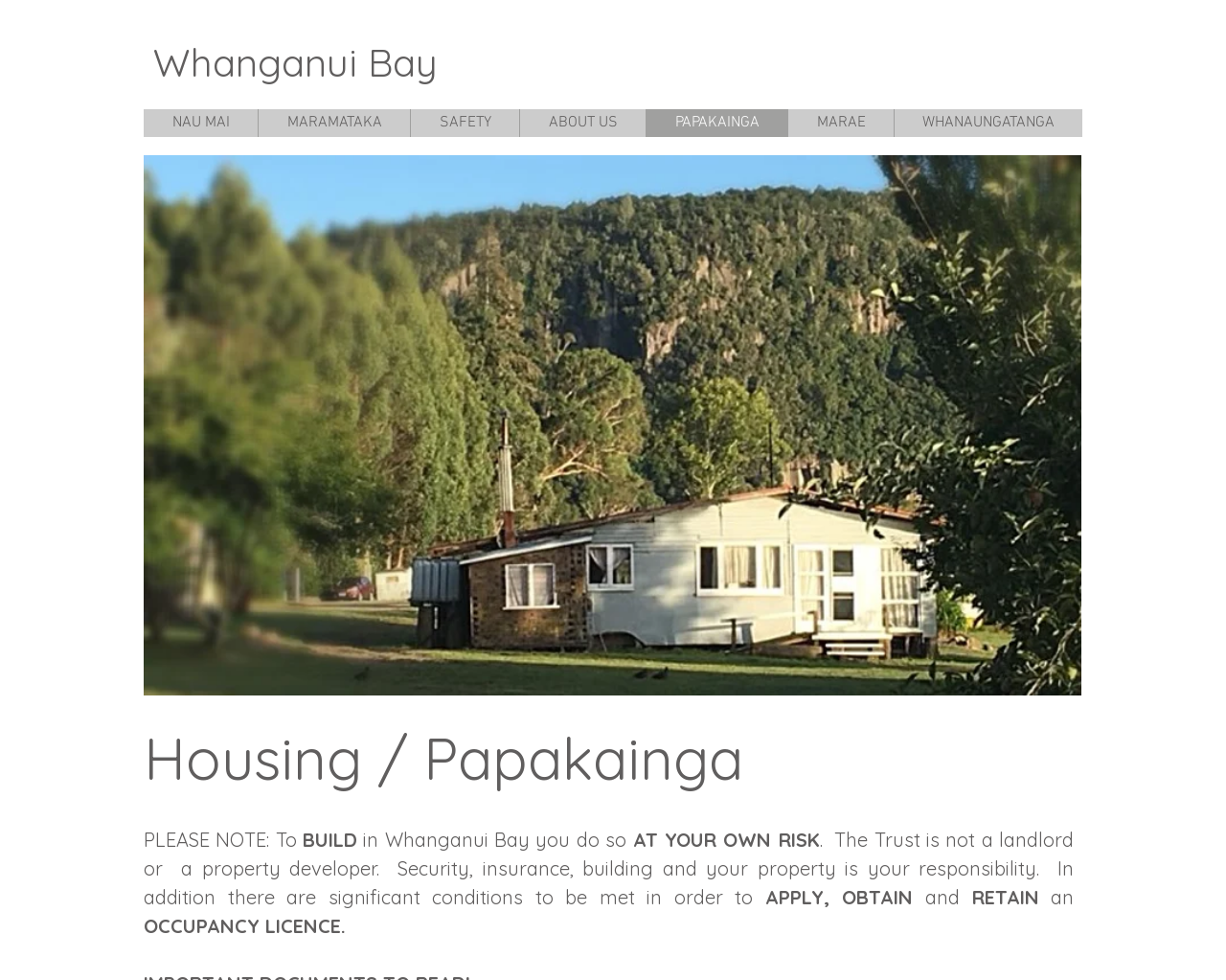What are the responsibilities of an individual building in Whanganui Bay?
Using the image, elaborate on the answer with as much detail as possible.

According to the webpage, an individual building in Whanganui Bay is responsible for their own security, insurance, building, and property, as the Trust is not a landlord or property developer.